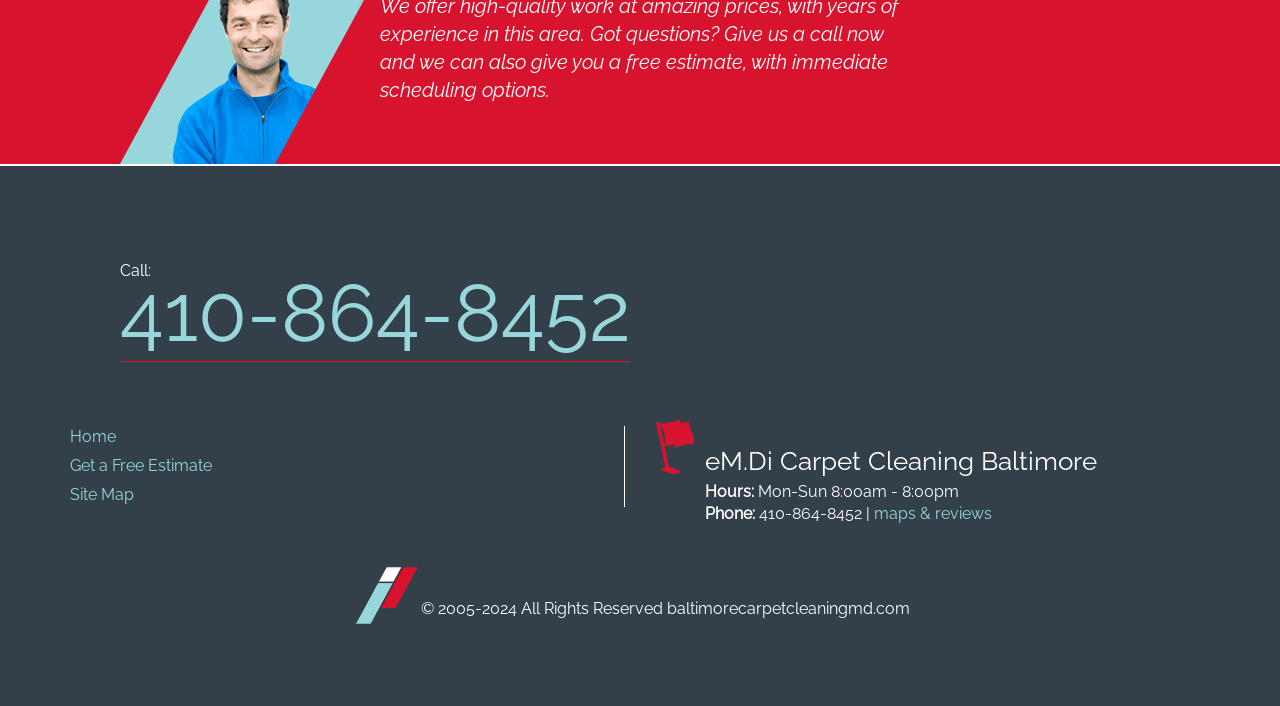Respond to the following question with a brief word or phrase:
What is the company name?

eM.Di Carpet Cleaning Baltimore